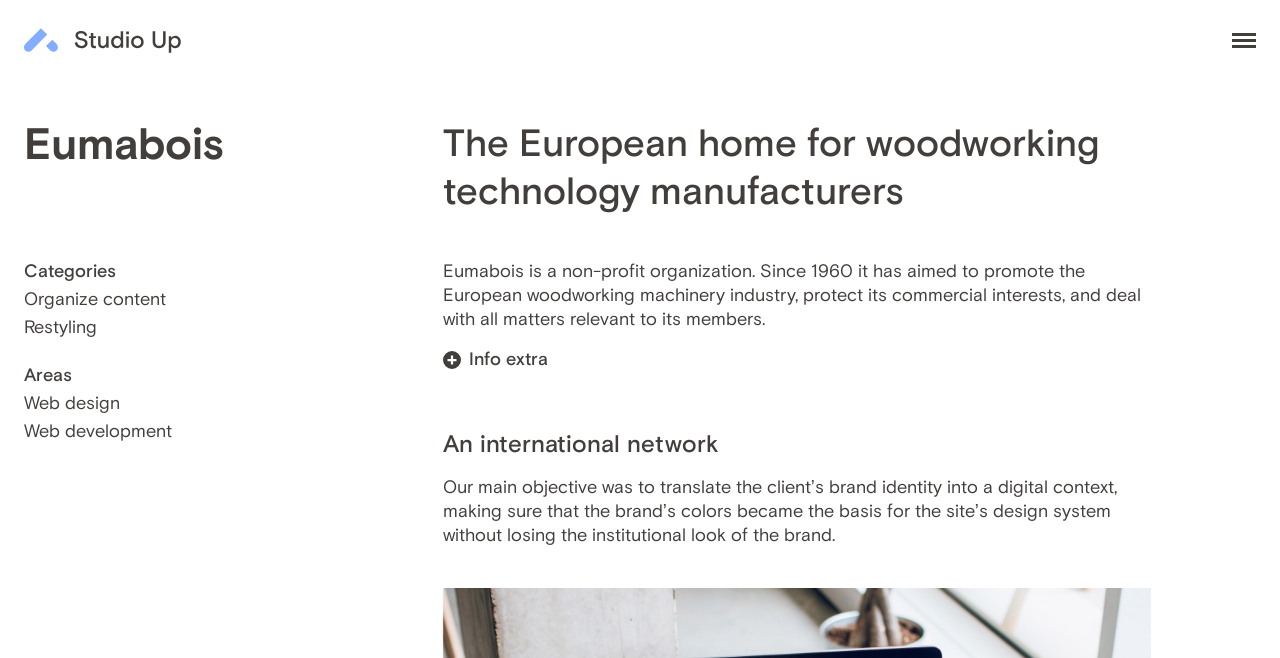Find the bounding box coordinates for the element described here: "Restyling".

[0.019, 0.481, 0.245, 0.517]